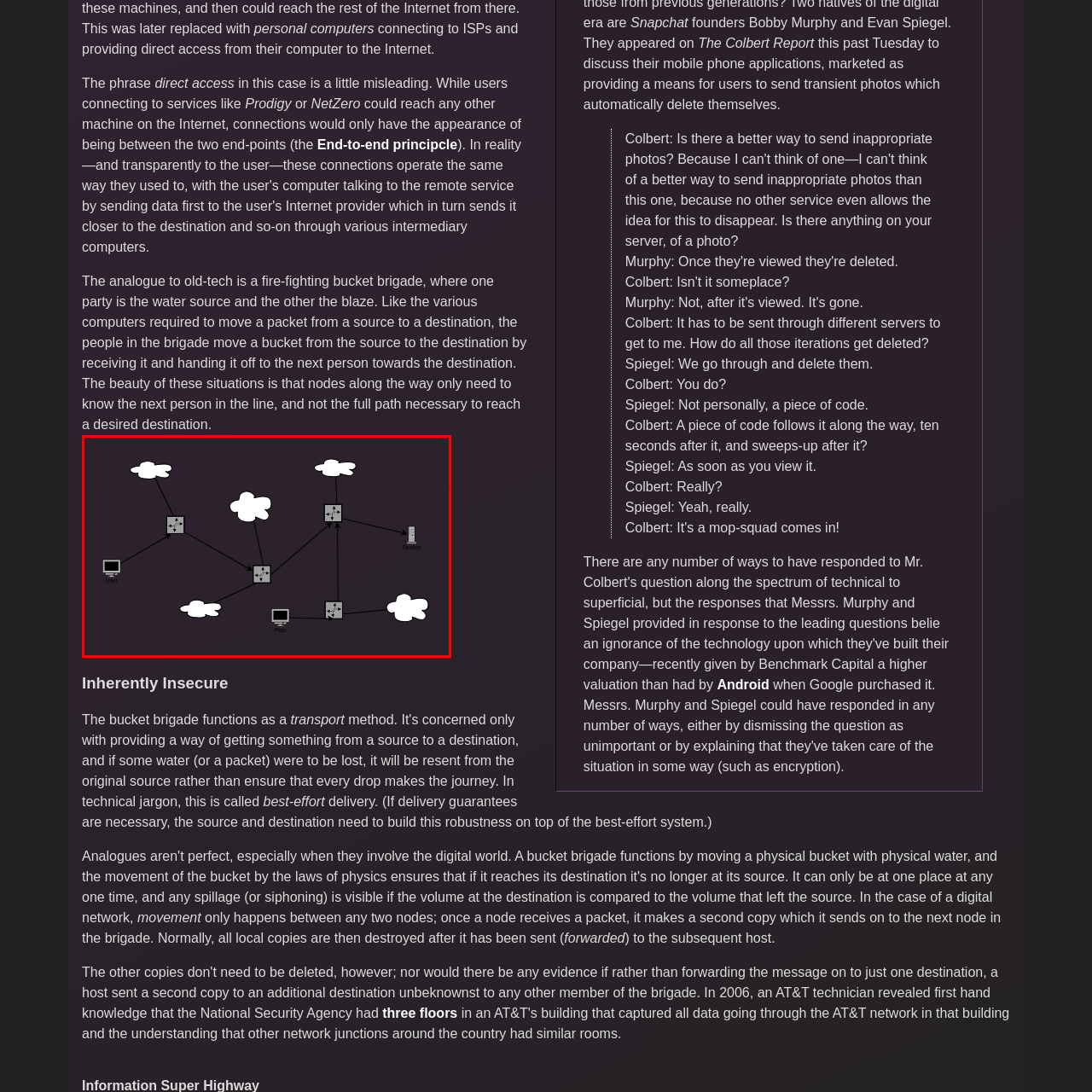Look at the image within the red outlined box, What do the cloud symbols represent? Provide a one-word or brief phrase answer.

Network nodes or service points